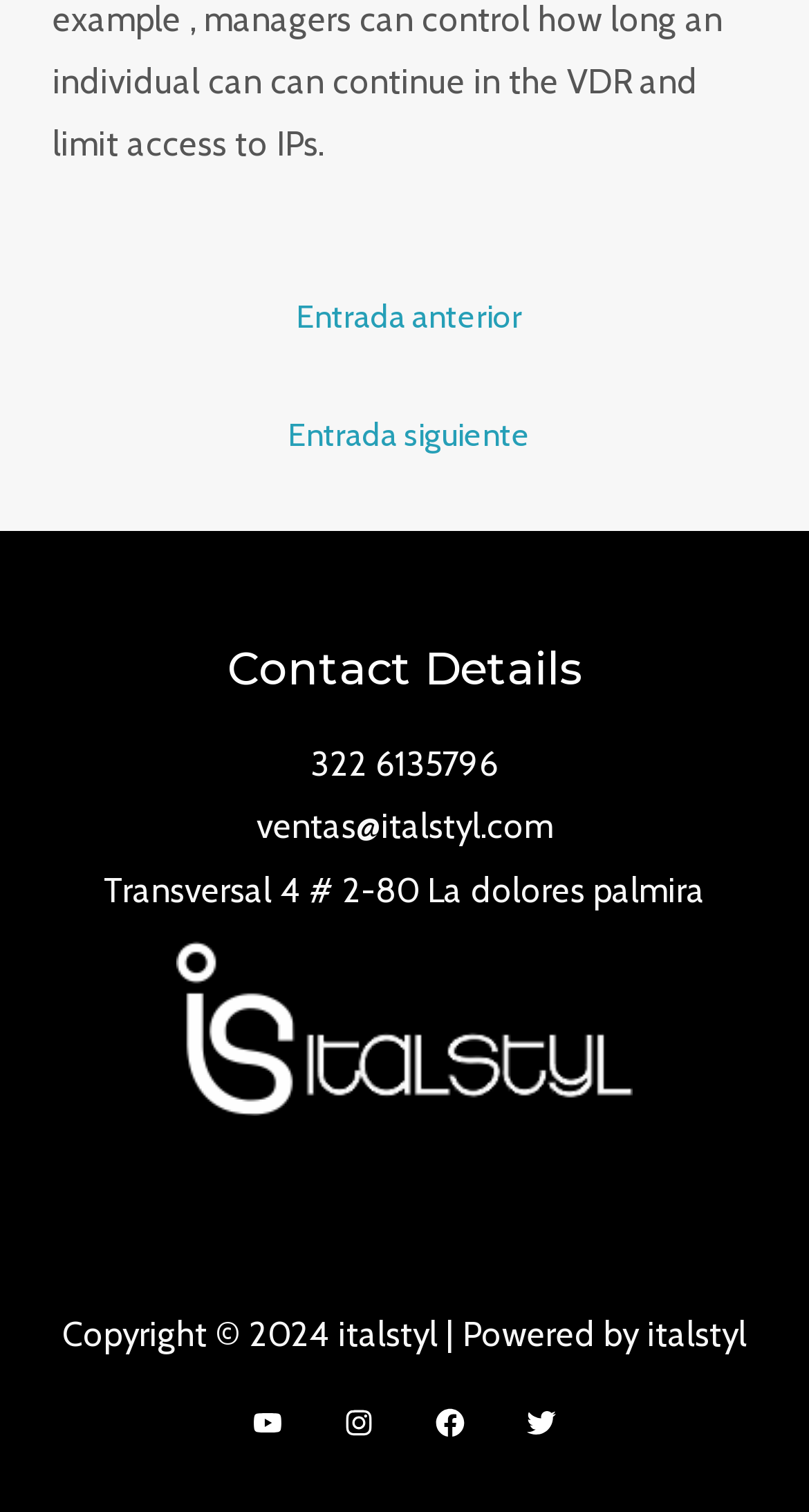Find the bounding box coordinates of the element to click in order to complete the given instruction: "Check our Facebook page."

[0.538, 0.931, 0.574, 0.95]